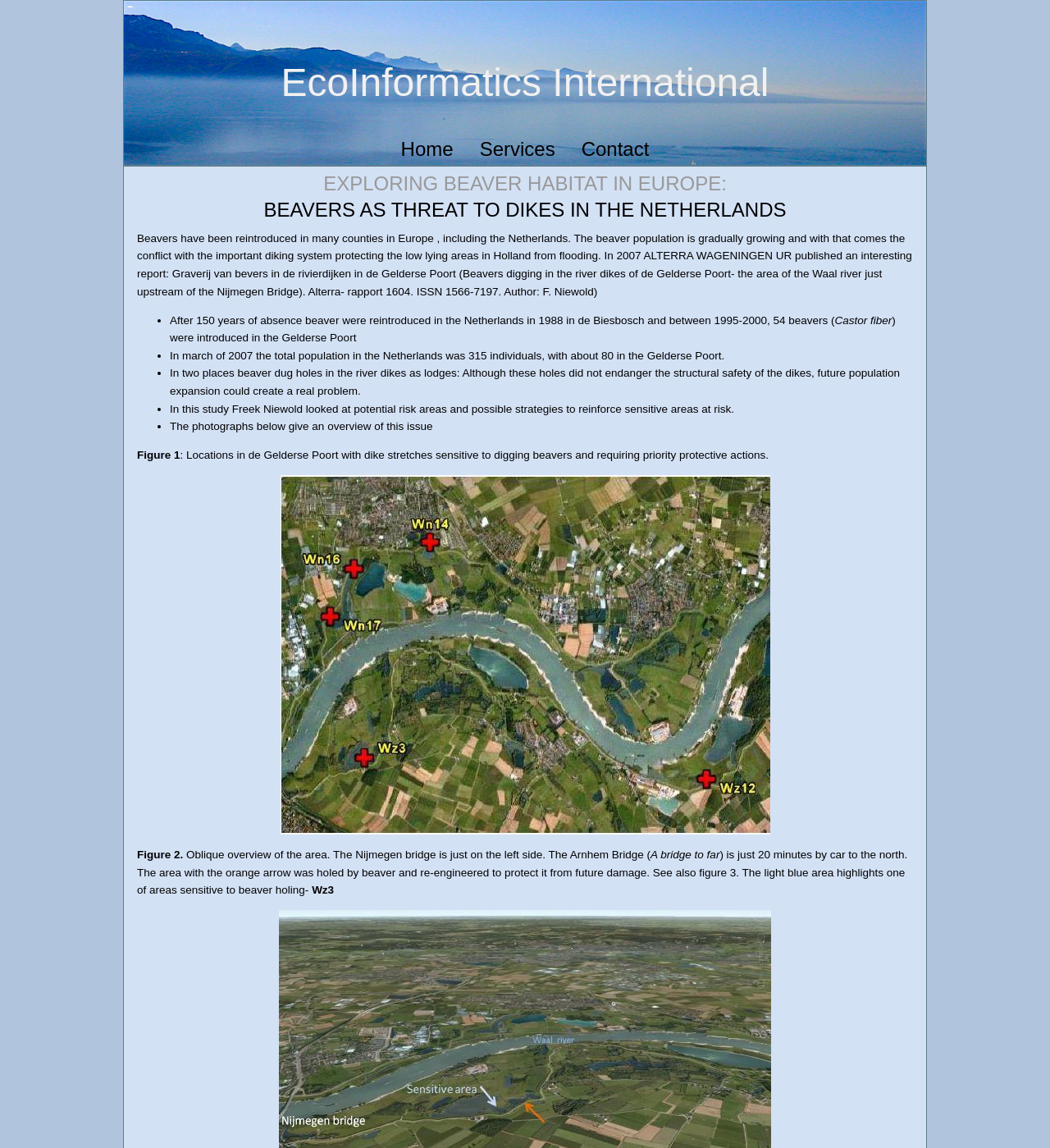What is the name of the report mentioned on the webpage?
Ensure your answer is thorough and detailed.

The report is mentioned in the text as 'Alterra-rapport 1604. ISSN 1566-7197. Author: F. Niewold', which suggests that it is a specific report published by Alterra, an organization involved in environmental research.